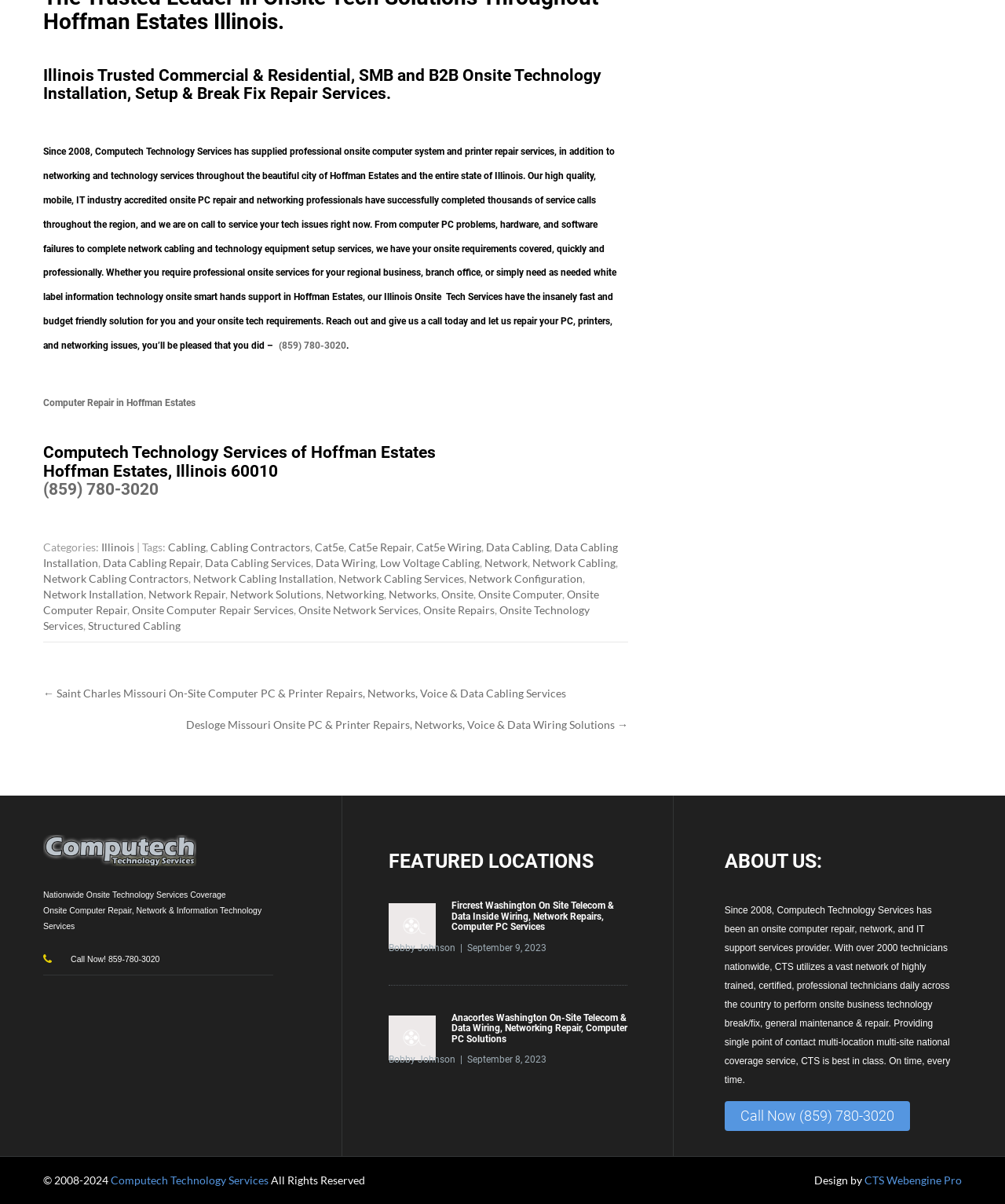Please answer the following question using a single word or phrase: 
What type of services does the company provide?

Onsite computer repair, network, and IT support services